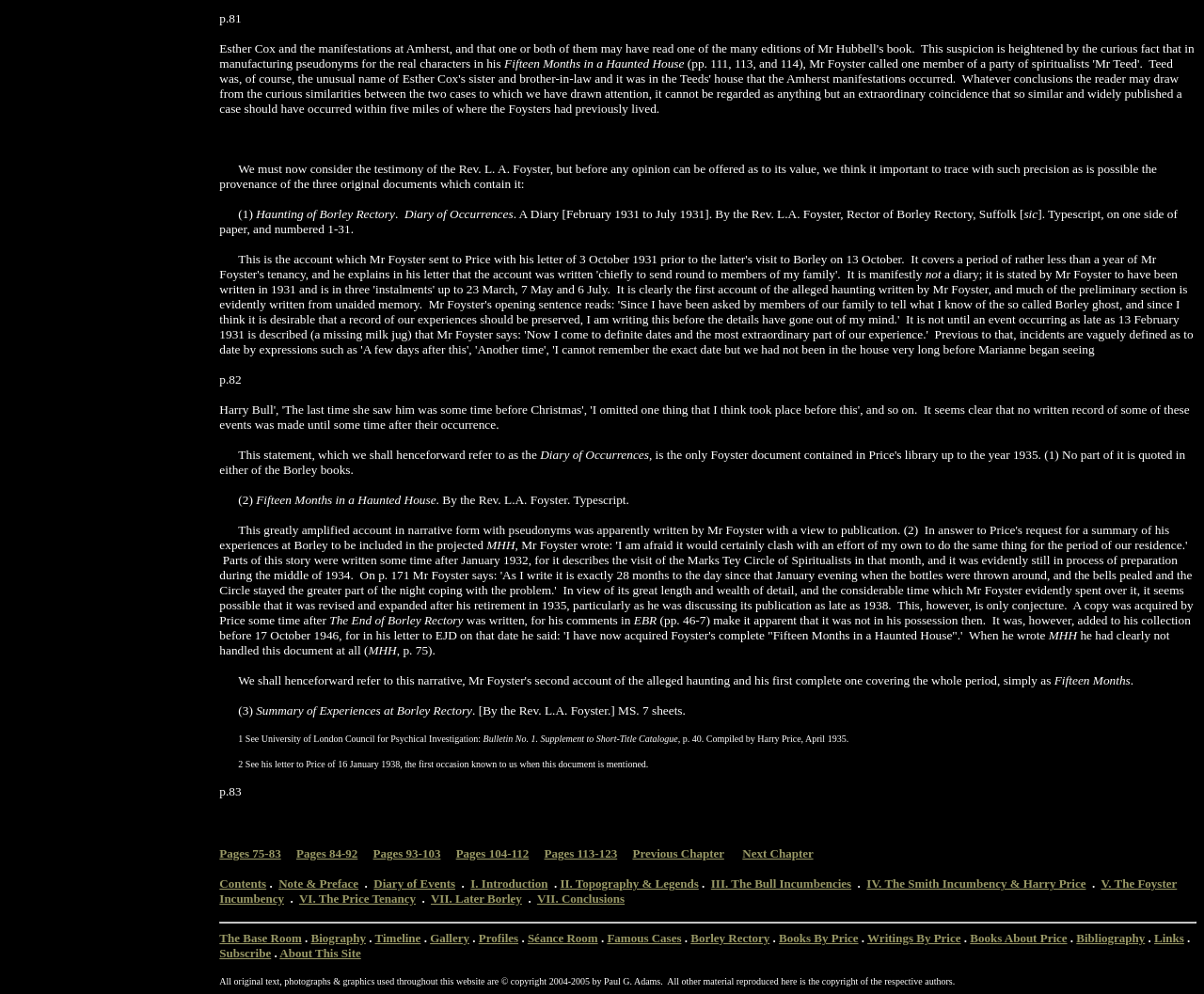Please answer the following question using a single word or phrase: 
Who is the author of the 'Diary of Occurrences'?

Rev. L.A. Foyster